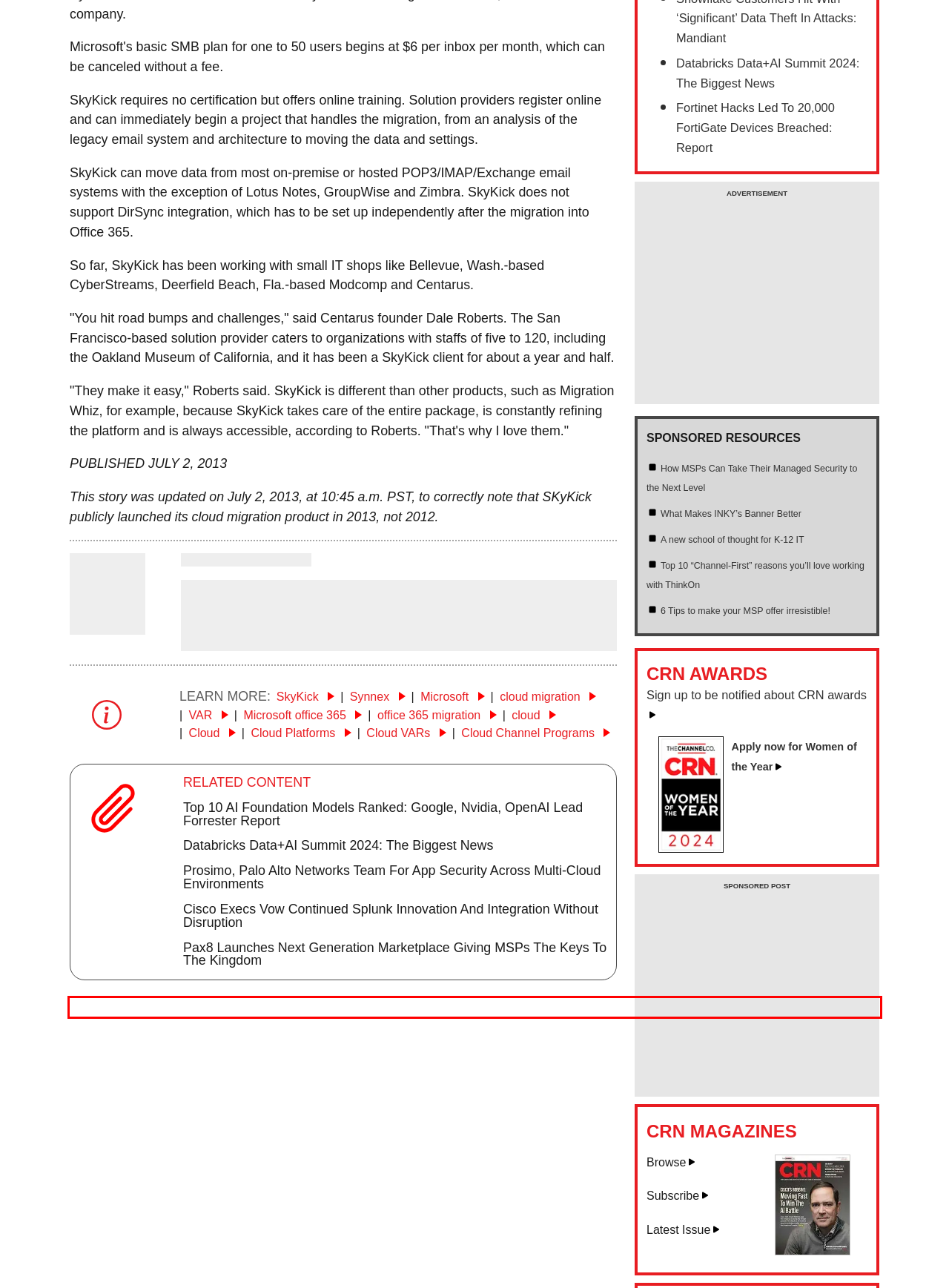You have a screenshot of a webpage with a red bounding box around an element. Identify the webpage description that best fits the new page that appears after clicking the selected element in the red bounding box. Here are the candidates:
A. CRN Magazine's Latest Issue
B. Fortinet To Acquire Cloud Security Unicorn Lacework, Bolster SASE Platform
C. The Power of Partnership: Top 10 “Channel-First” Reasons You’ll Love Working with ThinkOn - Thinkon
D. Snowflake Customers Hit With ‘Significant’ Data Theft In Attacks: Mandiant
E. Databricks Data+AI Summit 2024: The Biggest News
F. White Paper: Taking Managed Cyber Security to the Next Level - Field Effect
G. CRN List and Award Application Alerts
H. Kyndryl, Apollo Global Jointly Bidding For DXC: Report

B